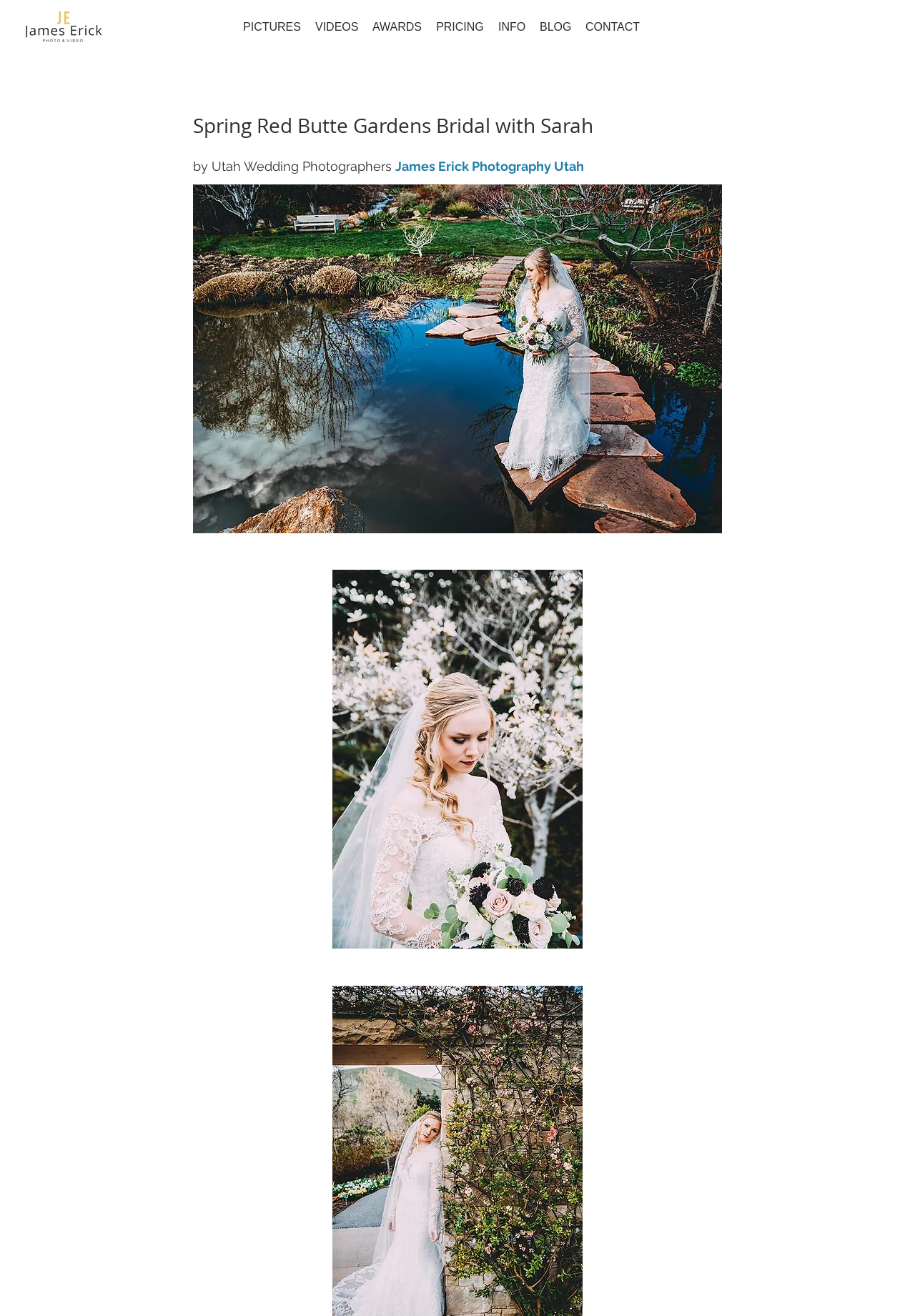Provide the bounding box coordinates in the format (top-left x, top-left y, bottom-right x, bottom-right y). All values are floating point numbers between 0 and 1. Determine the bounding box coordinate of the UI element described as: pigeon

None